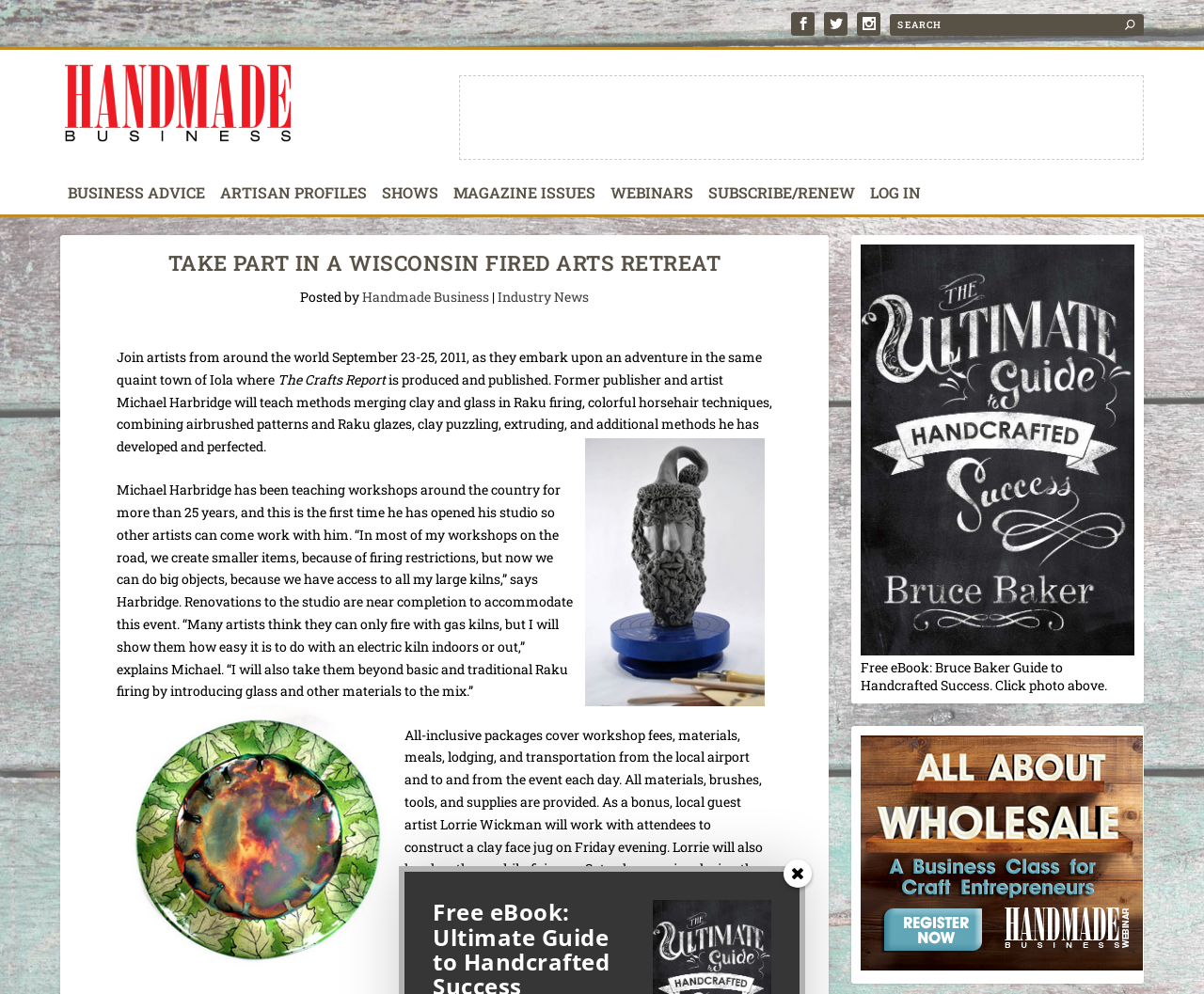Please indicate the bounding box coordinates of the element's region to be clicked to achieve the instruction: "Click on the image to learn more about Michael Harbridge's workshop". Provide the coordinates as four float numbers between 0 and 1, i.e., [left, top, right, bottom].

[0.482, 0.441, 0.639, 0.711]